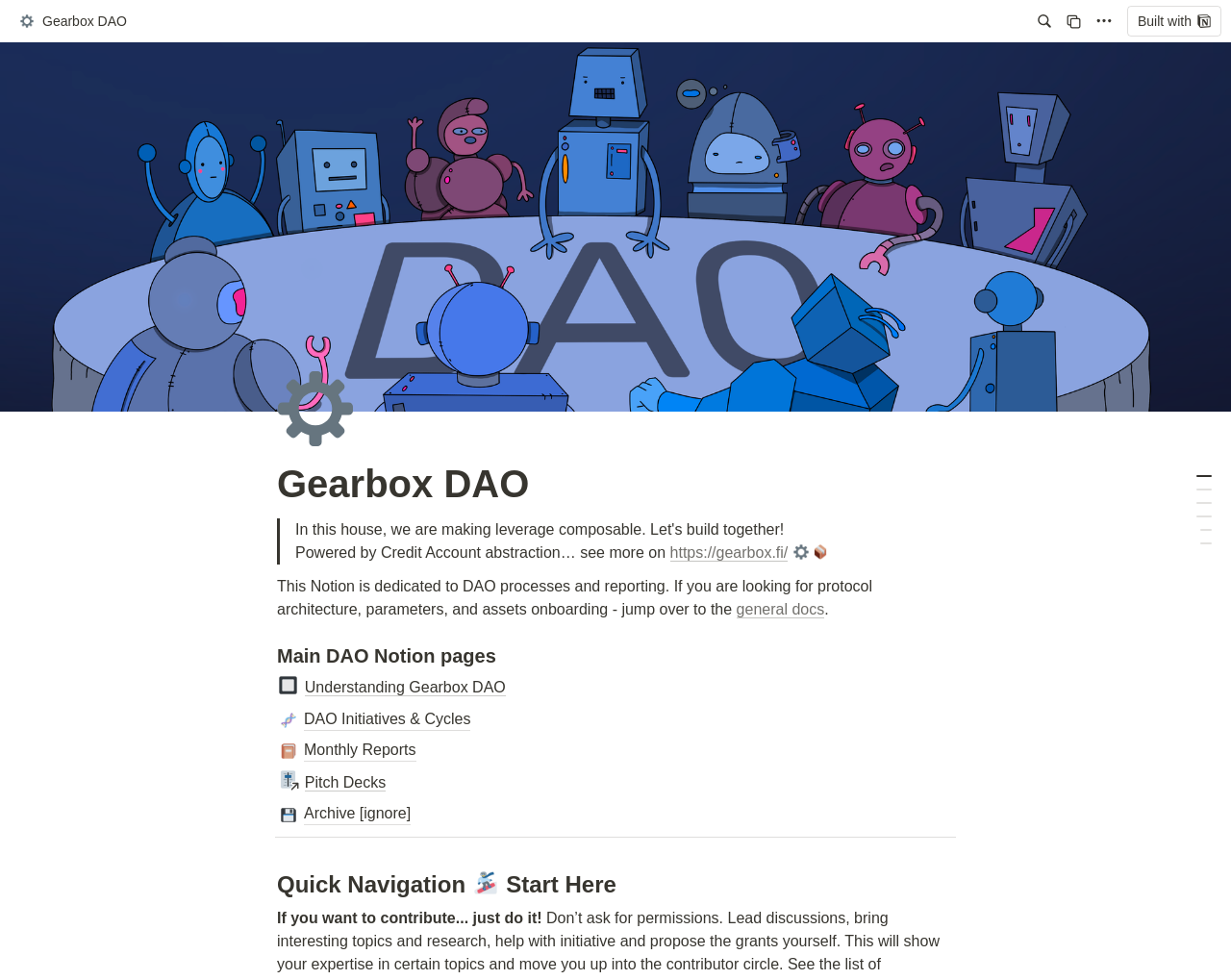Please identify the bounding box coordinates of the area that needs to be clicked to follow this instruction: "Read the article about Aventure Hosts Workshop at Aerospace Tech Week Americas".

None